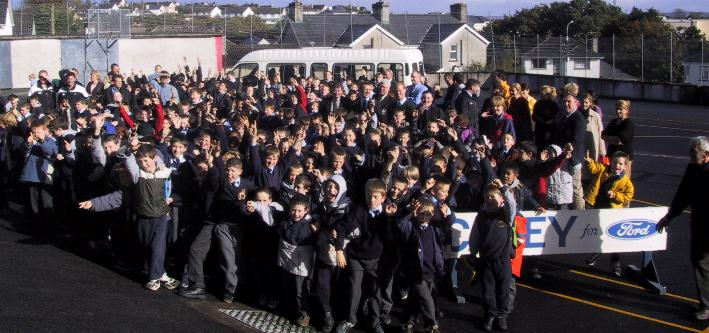Give a one-word or phrase response to the following question: What is the purpose of the banner?

To display sponsorship